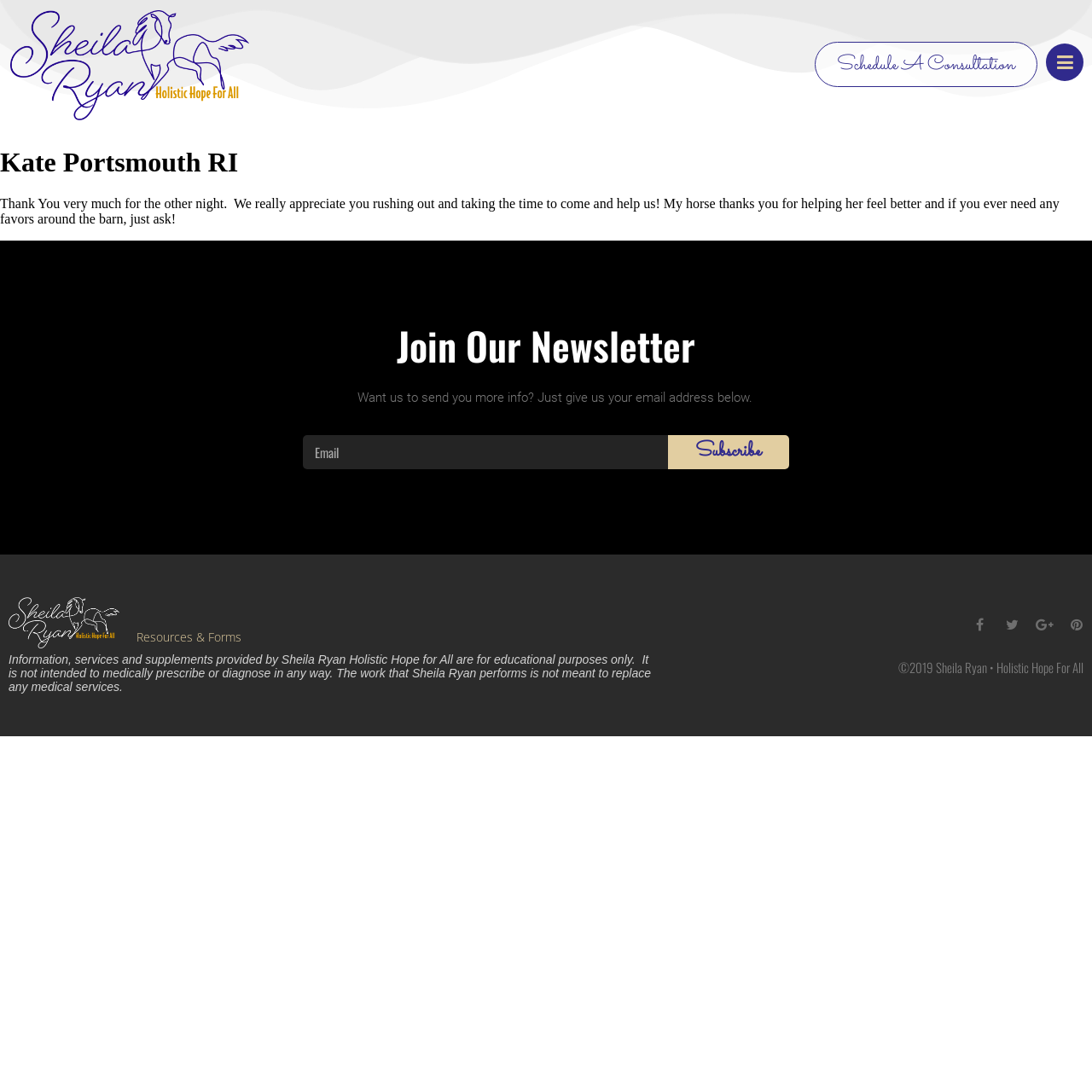Locate the bounding box coordinates of the element I should click to achieve the following instruction: "Click Schedule A Consultation".

[0.746, 0.038, 0.95, 0.079]